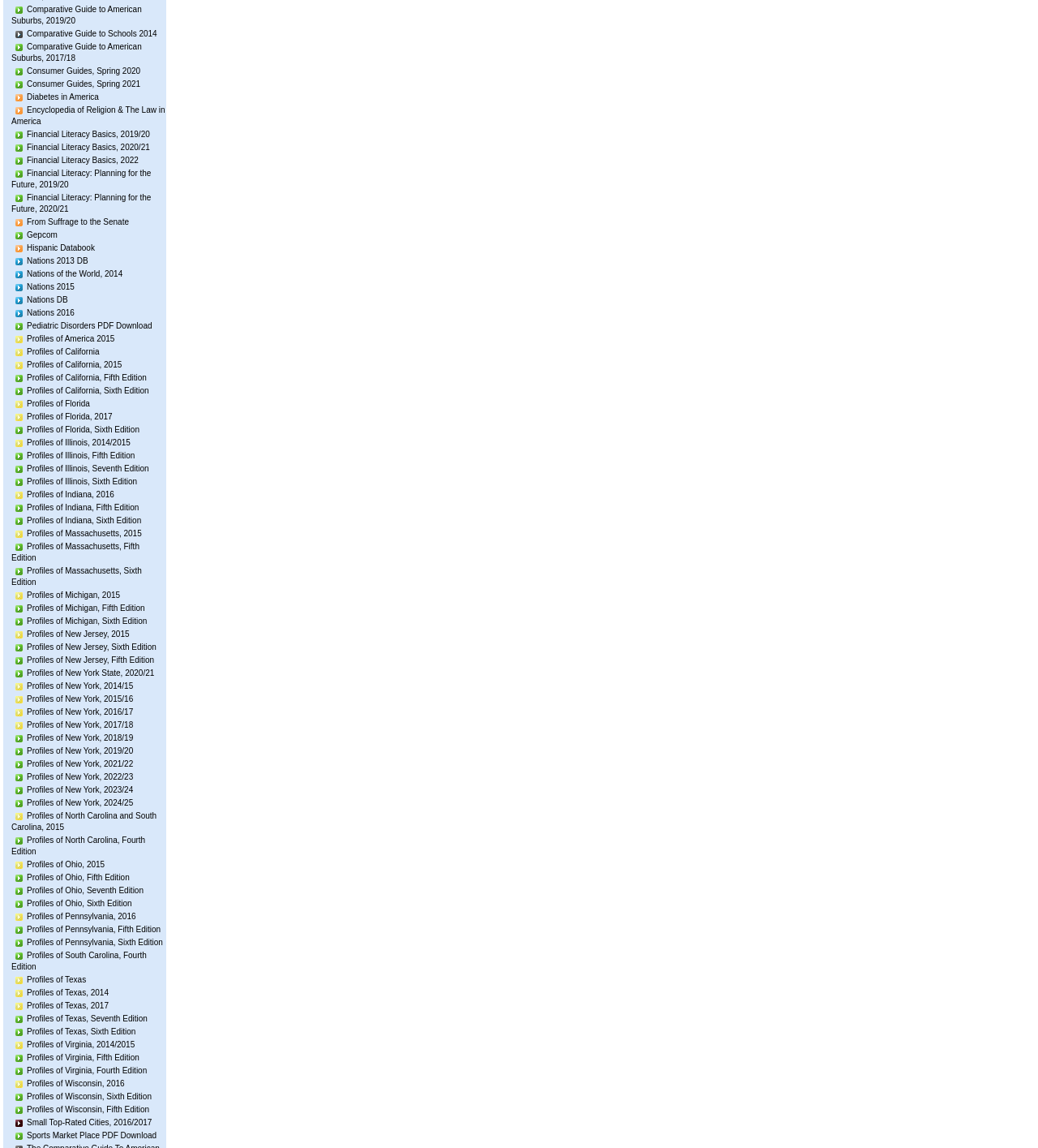Please determine the bounding box coordinates of the element to click on in order to accomplish the following task: "Open Diabetes in America". Ensure the coordinates are four float numbers ranging from 0 to 1, i.e., [left, top, right, bottom].

[0.026, 0.081, 0.095, 0.088]